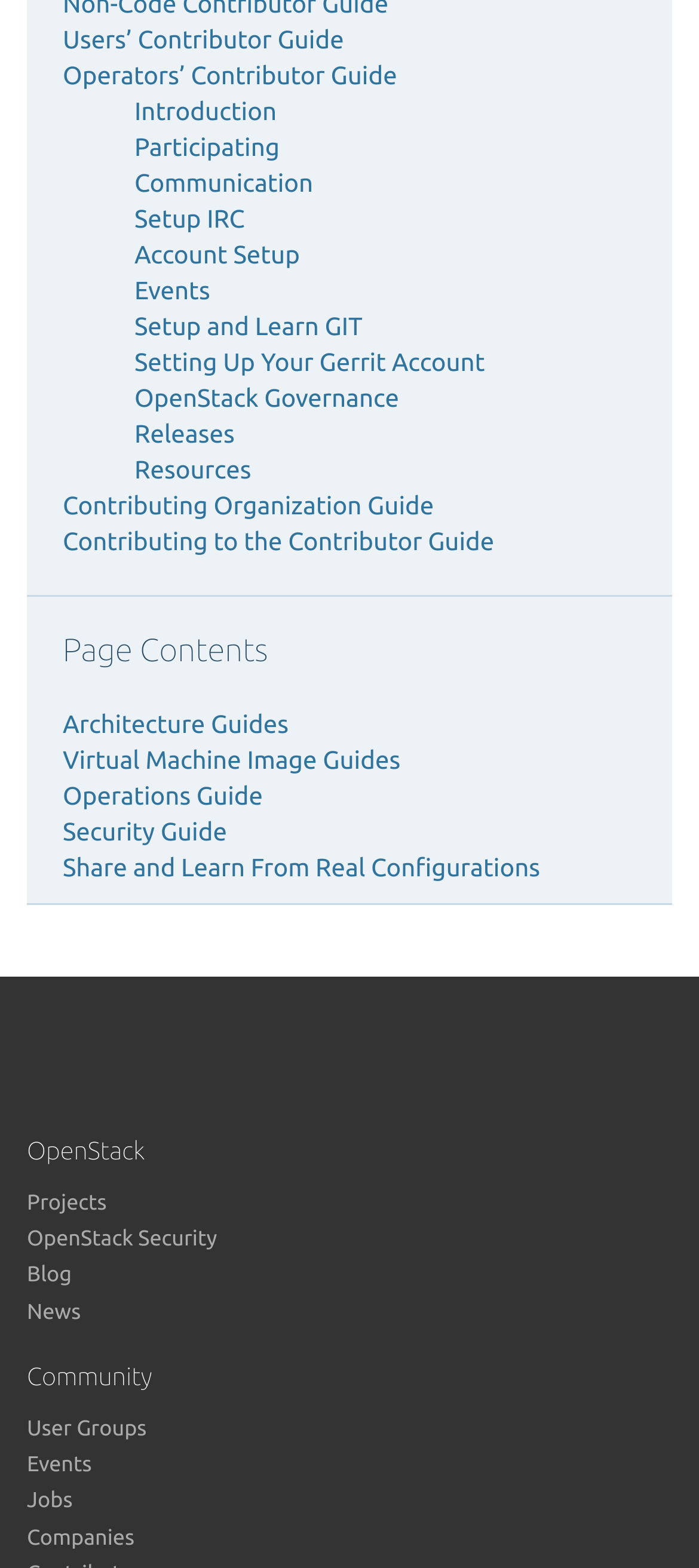Can you find the bounding box coordinates for the element to click on to achieve the instruction: "Explore the Projects page"?

[0.038, 0.76, 0.153, 0.775]